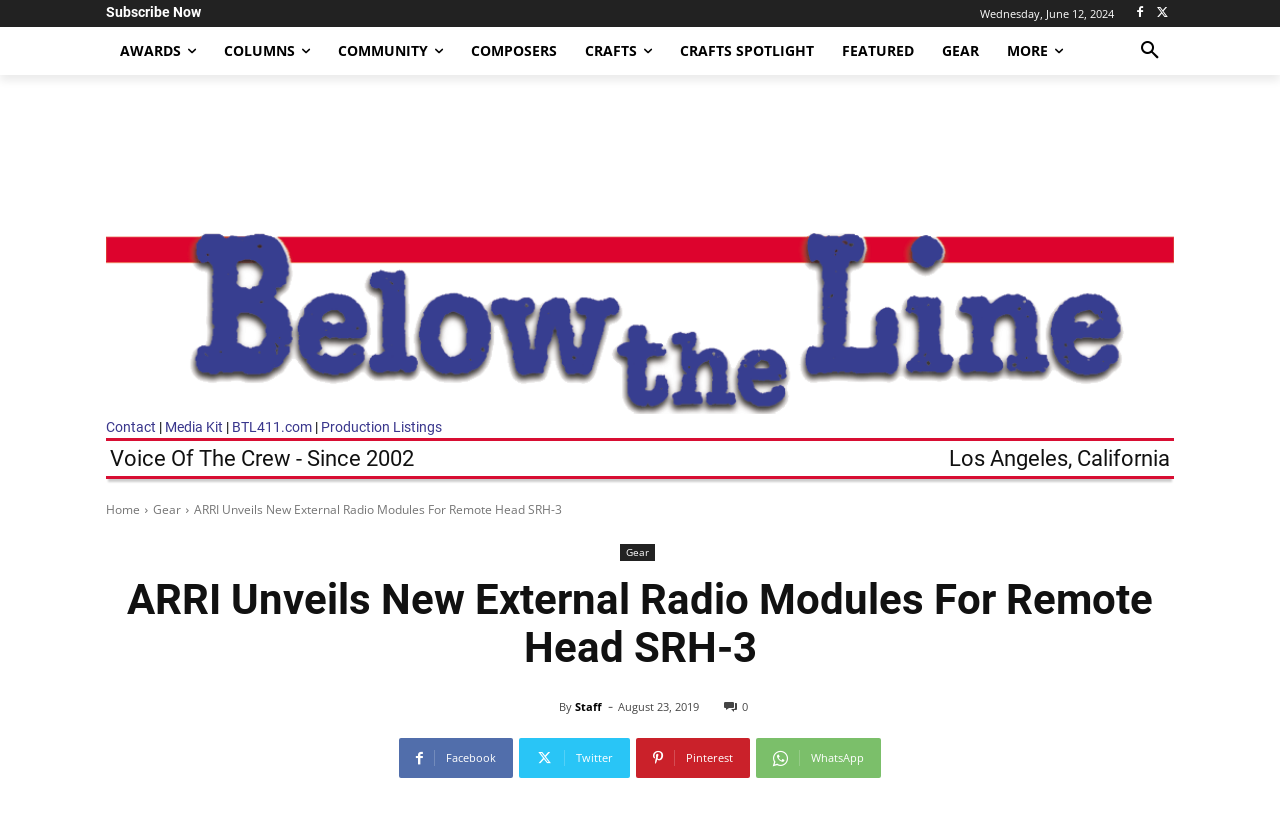Give a concise answer using only one word or phrase for this question:
What is the date of the article?

August 23, 2019